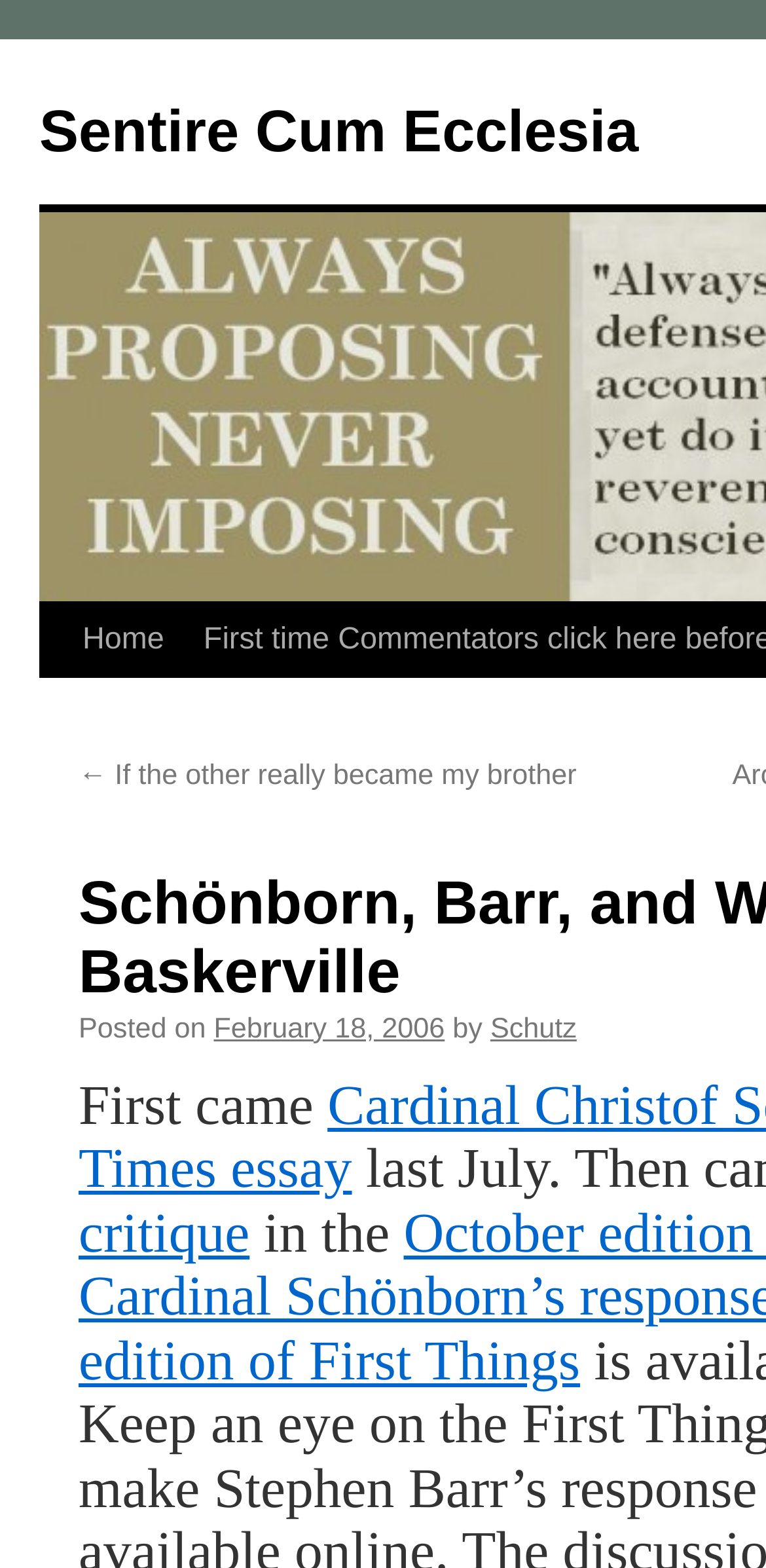What is the first sentence of the latest article?
Please elaborate on the answer to the question with detailed information.

The first sentence of the latest article can be found below the 'Home' link, where it says 'First came Cardinal Christof Schönborn’s New York Times essay...'. This is the beginning of the latest article.